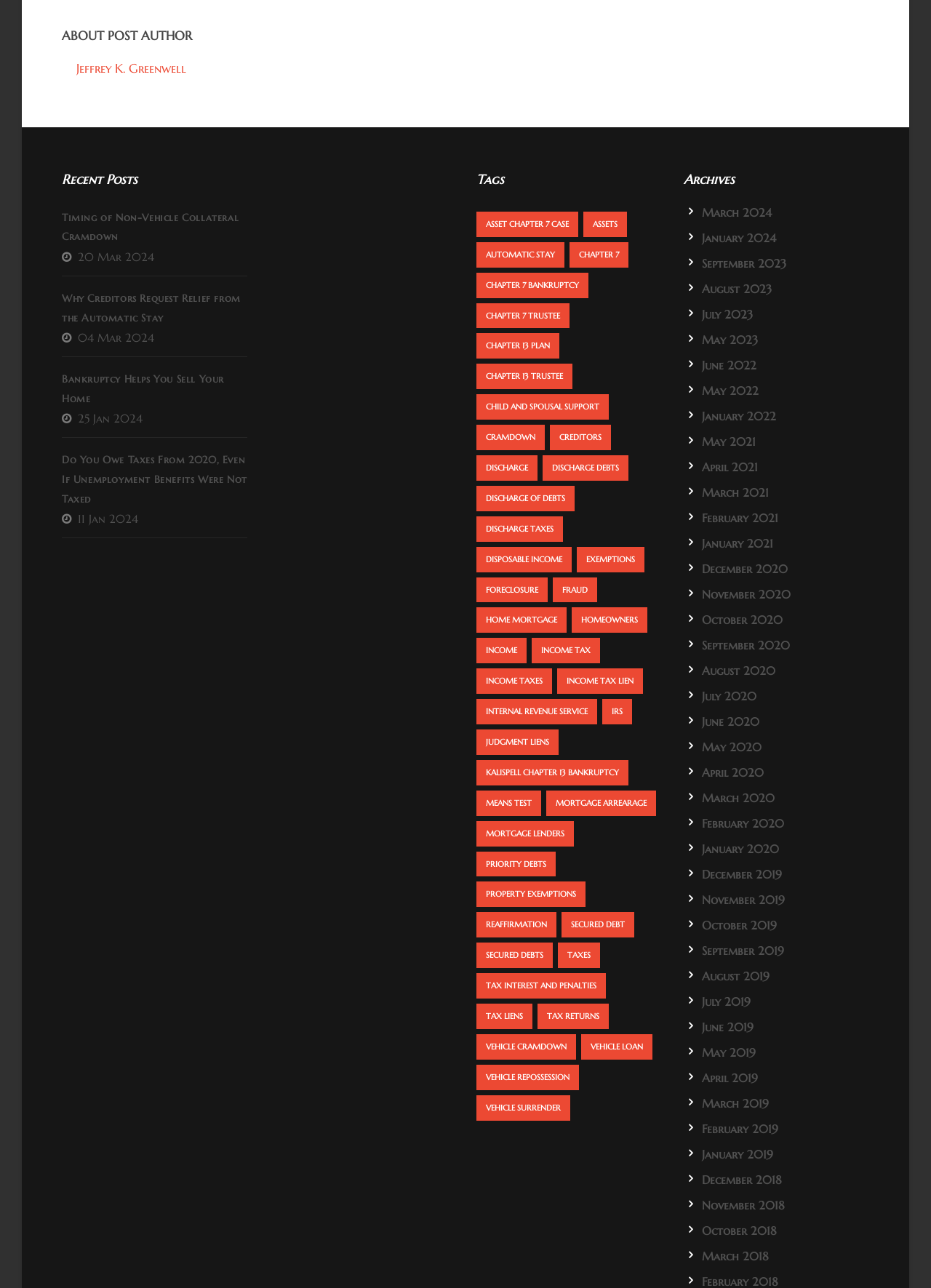Please identify the bounding box coordinates of the element's region that I should click in order to complete the following instruction: "Learn about chapter 7 bankruptcy". The bounding box coordinates consist of four float numbers between 0 and 1, i.e., [left, top, right, bottom].

[0.612, 0.188, 0.675, 0.208]